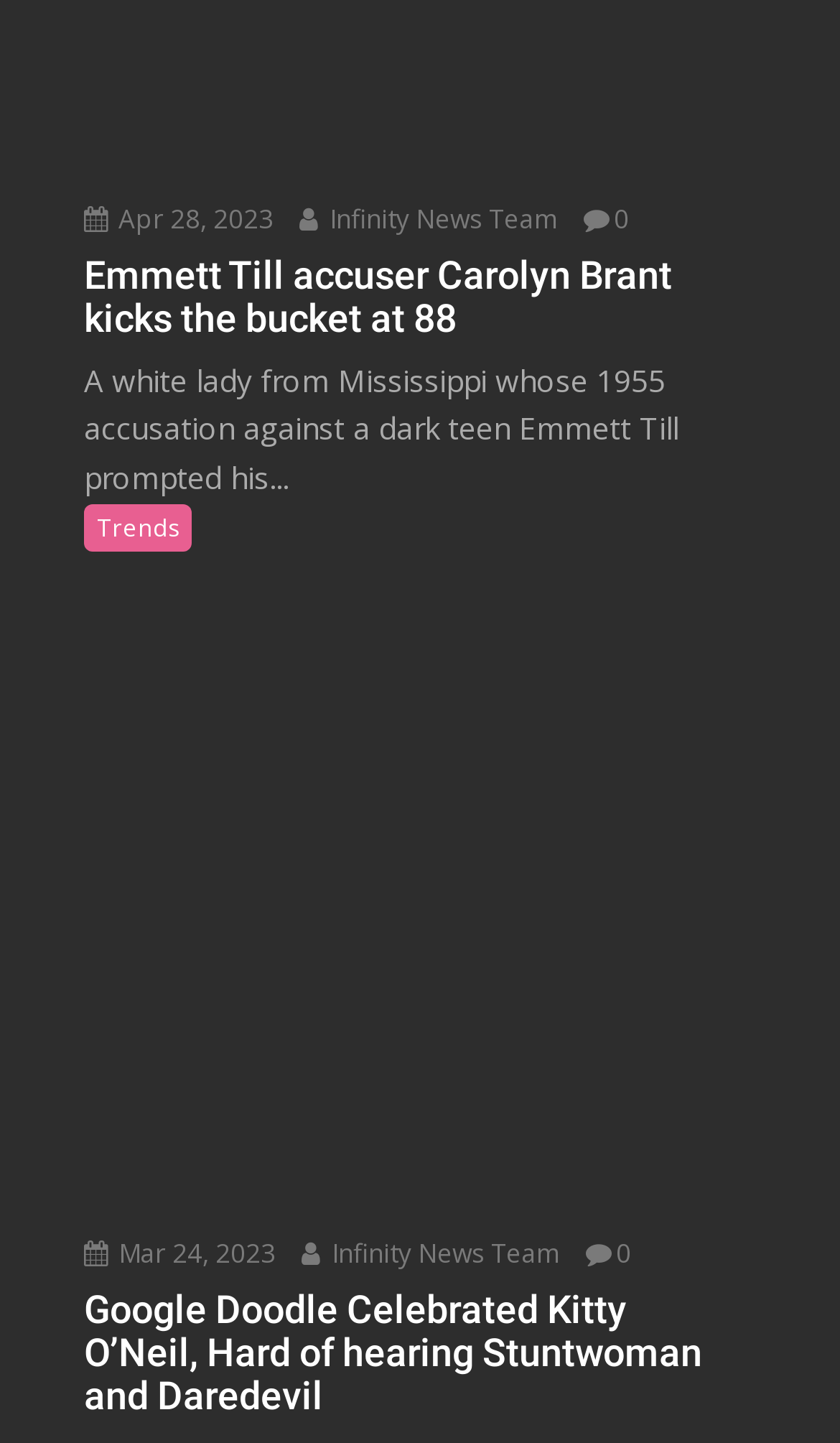Provide the bounding box coordinates of the area you need to click to execute the following instruction: "Read Google Doodle Celebrated Kitty O Neil article".

[0.1, 0.4, 0.875, 0.851]